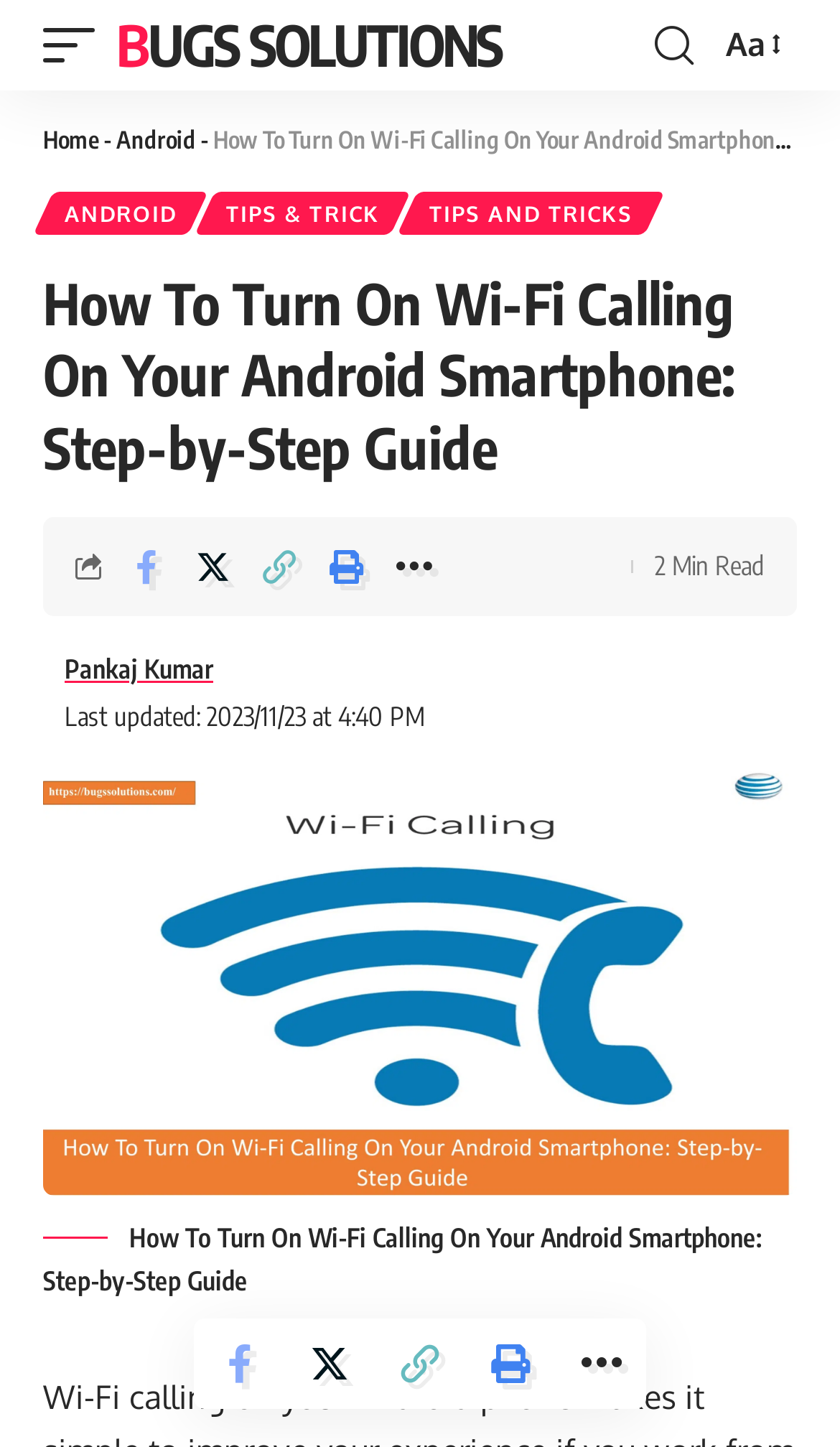Locate the bounding box coordinates of the area that needs to be clicked to fulfill the following instruction: "Visit Facebook". The coordinates should be in the format of four float numbers between 0 and 1, namely [left, top, right, bottom].

None